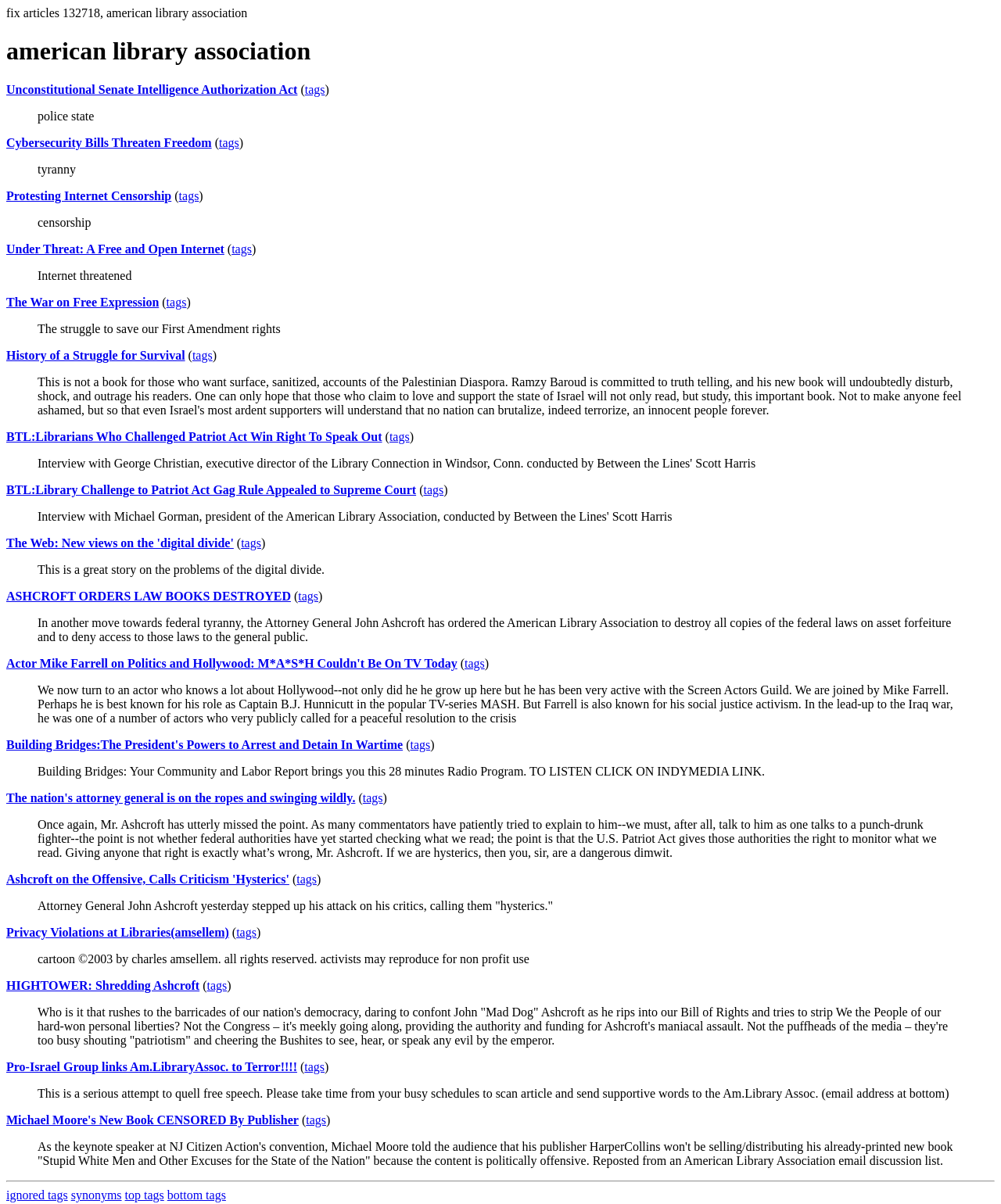Determine the bounding box coordinates of the UI element described by: "bottom tags".

[0.167, 0.987, 0.226, 0.998]